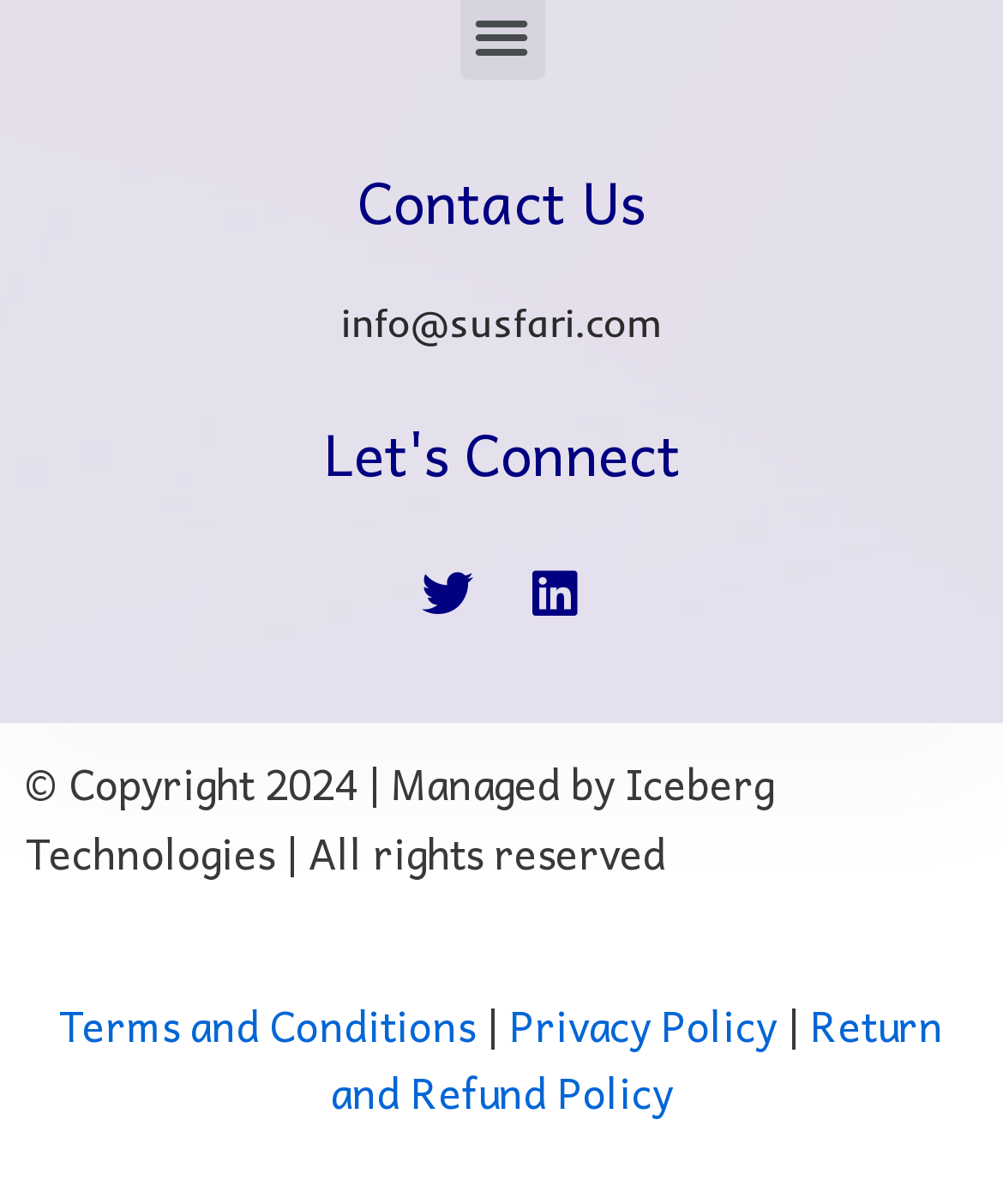How many social media links are available?
Kindly answer the question with as much detail as you can.

The webpage has two social media links, which are 'Twitter' and 'Linkedin', located below the 'Let's Connect' heading. These links are represented by icons and are adjacent to each other.